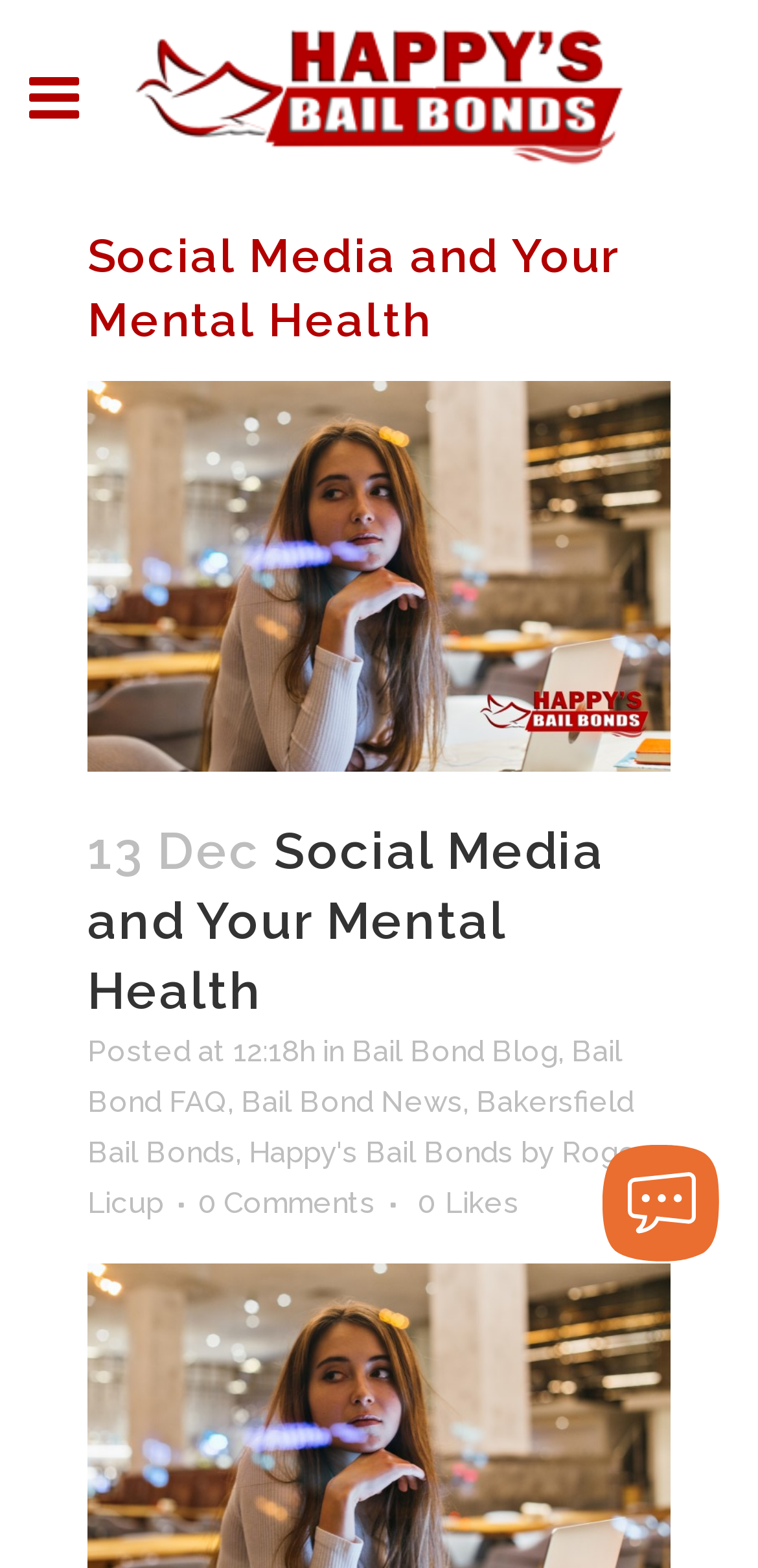Identify the bounding box coordinates for the region of the element that should be clicked to carry out the instruction: "View the comments". The bounding box coordinates should be four float numbers between 0 and 1, i.e., [left, top, right, bottom].

[0.262, 0.756, 0.495, 0.778]